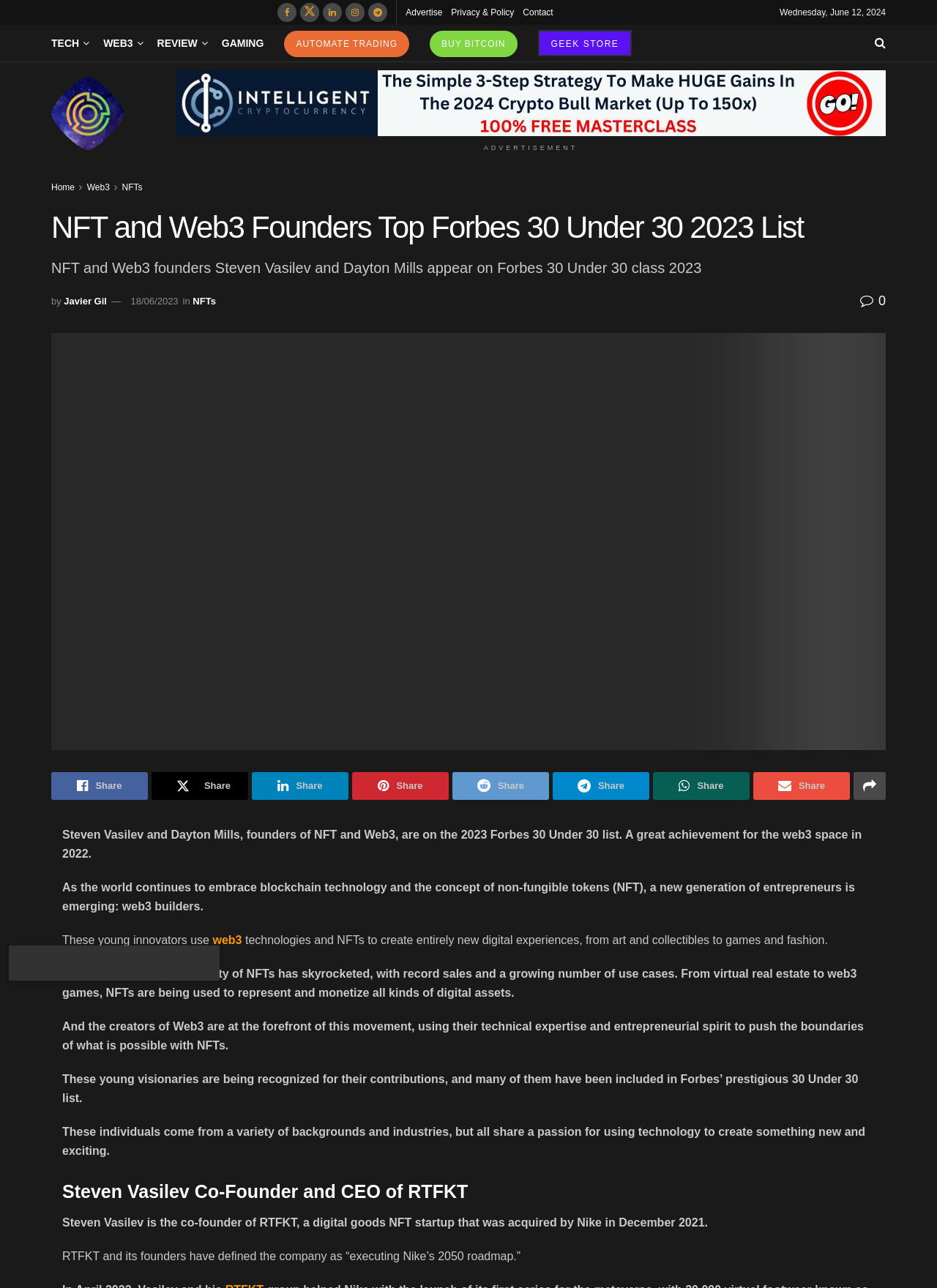From the webpage screenshot, predict the bounding box coordinates (top-left x, top-left y, bottom-right x, bottom-right y) for the UI element described here: Privacy & Policy

[0.481, 0.0, 0.549, 0.019]